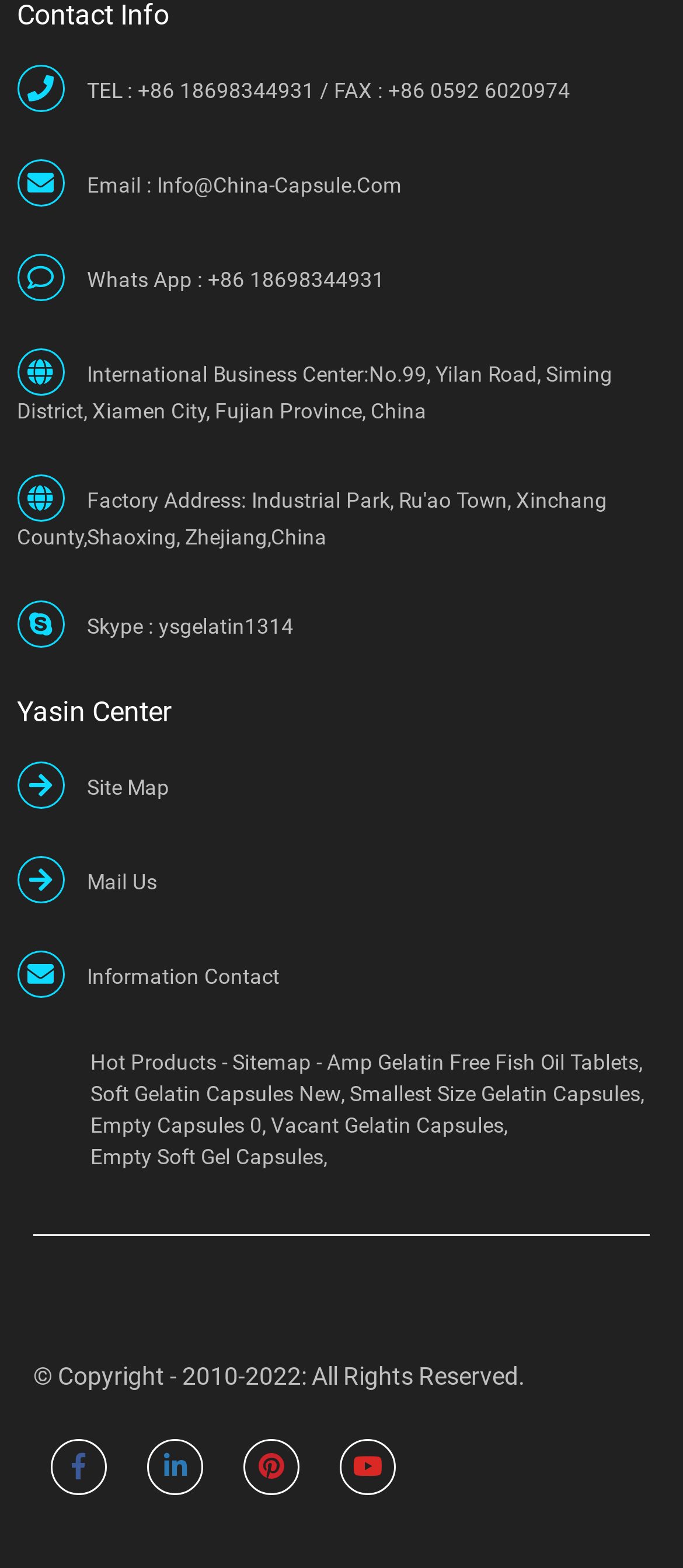Given the description of the UI element: "Vacant Gelatin Capsules", predict the bounding box coordinates in the form of [left, top, right, bottom], with each value being a float between 0 and 1.

[0.397, 0.708, 0.738, 0.728]